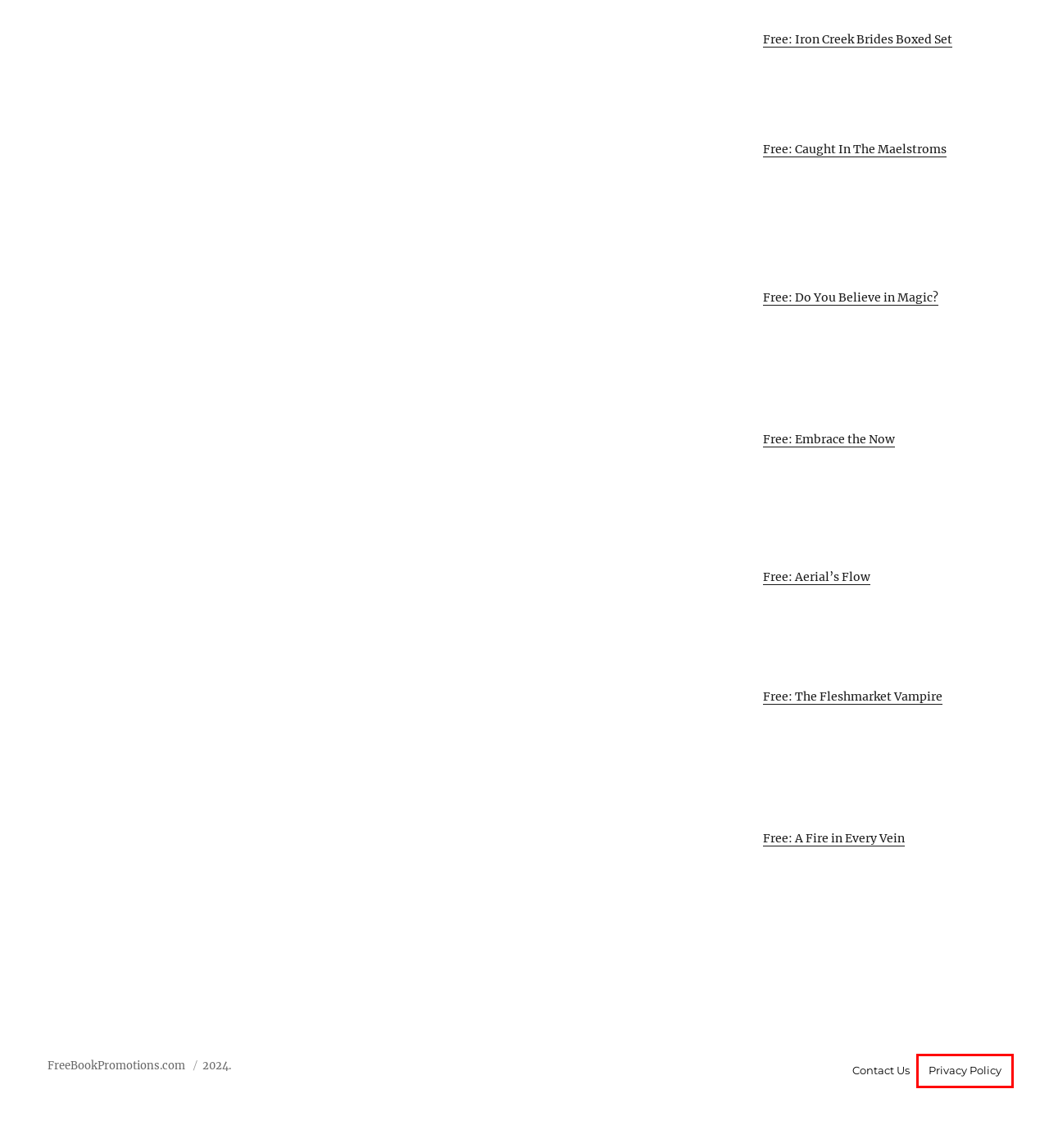You have been given a screenshot of a webpage, where a red bounding box surrounds a UI element. Identify the best matching webpage description for the page that loads after the element in the bounding box is clicked. Options include:
A. Contact Us | FreeBookPromotions.com
B. Free: The Fleshmarket Vampire | FreeBookPromotions.com
C. Free: Do You Believe in Magic? | FreeBookPromotions.com
D. Privacy Policy | FreeBookPromotions.com
E. Free: Bruised (Book 1 in the Bruised Series) | FreeBookPromotions.com
F. Free: Iron Creek Brides Boxed Set | FreeBookPromotions.com
G. Free: A Fire in Every Vein | FreeBookPromotions.com
H. Free: Aerial’s Flow | FreeBookPromotions.com

D